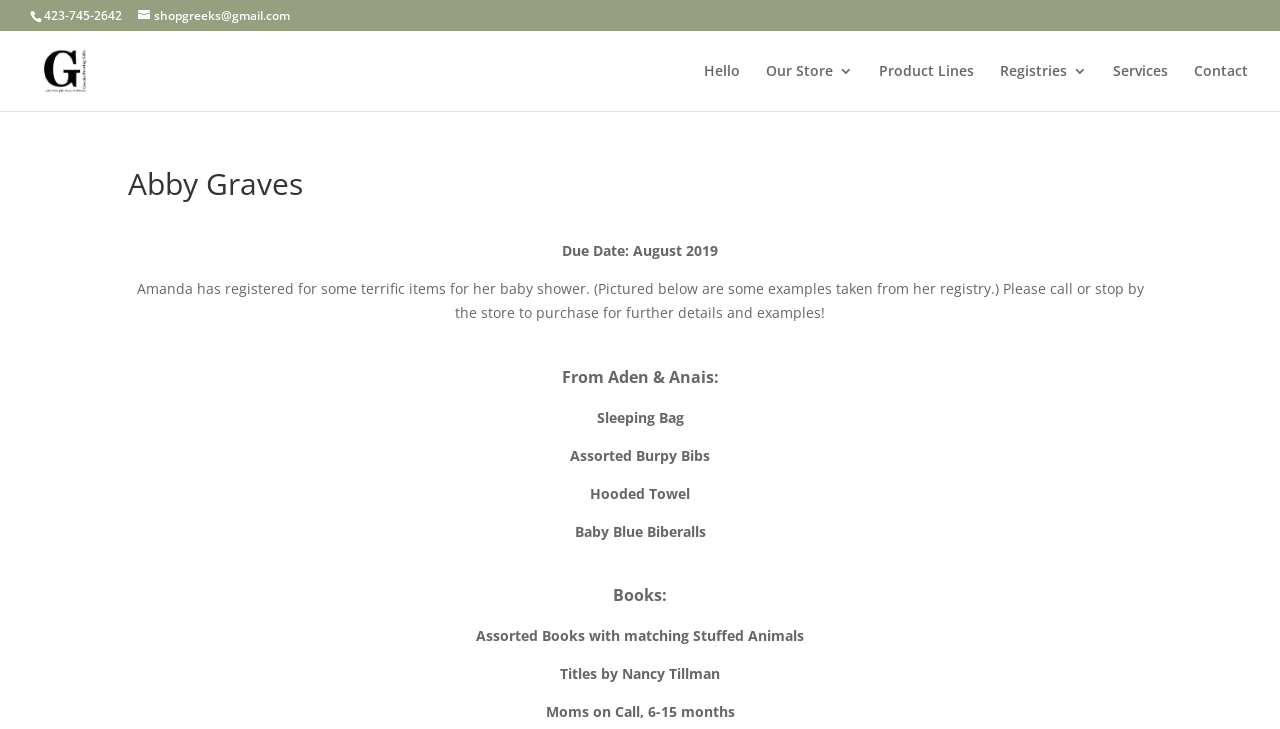Write an exhaustive caption that covers the webpage's main aspects.

The webpage appears to be a personal registry page for Abby Graves, specifically for a baby shower. At the top left, there is a phone number "423-745-2642" and an email address "shopgreeks@gmail.com" displayed. Next to the email address, there is a link to "Greeks Bearing Gifts" with an accompanying image.

Below this section, there is a navigation menu with links to "Hello", "Our Store 3", "Product Lines", "Registries 3", "Services", and "Contact", aligned horizontally across the page.

The main content of the page is divided into sections. The first section has a heading "Abby Graves" and displays a message about Amanda's baby shower registry. Below this message, there are details about the registered items, including "Due Date: August 2019". The registered items are listed with descriptions, such as "Sleeping Bag", "Assorted Burpy Bibs", "Hooded Towel", "Baby Blue Biberalls", and "Books". The book section includes titles like "Assorted Books with matching Stuffed Animals" and "Titles by Nancy Tillman".